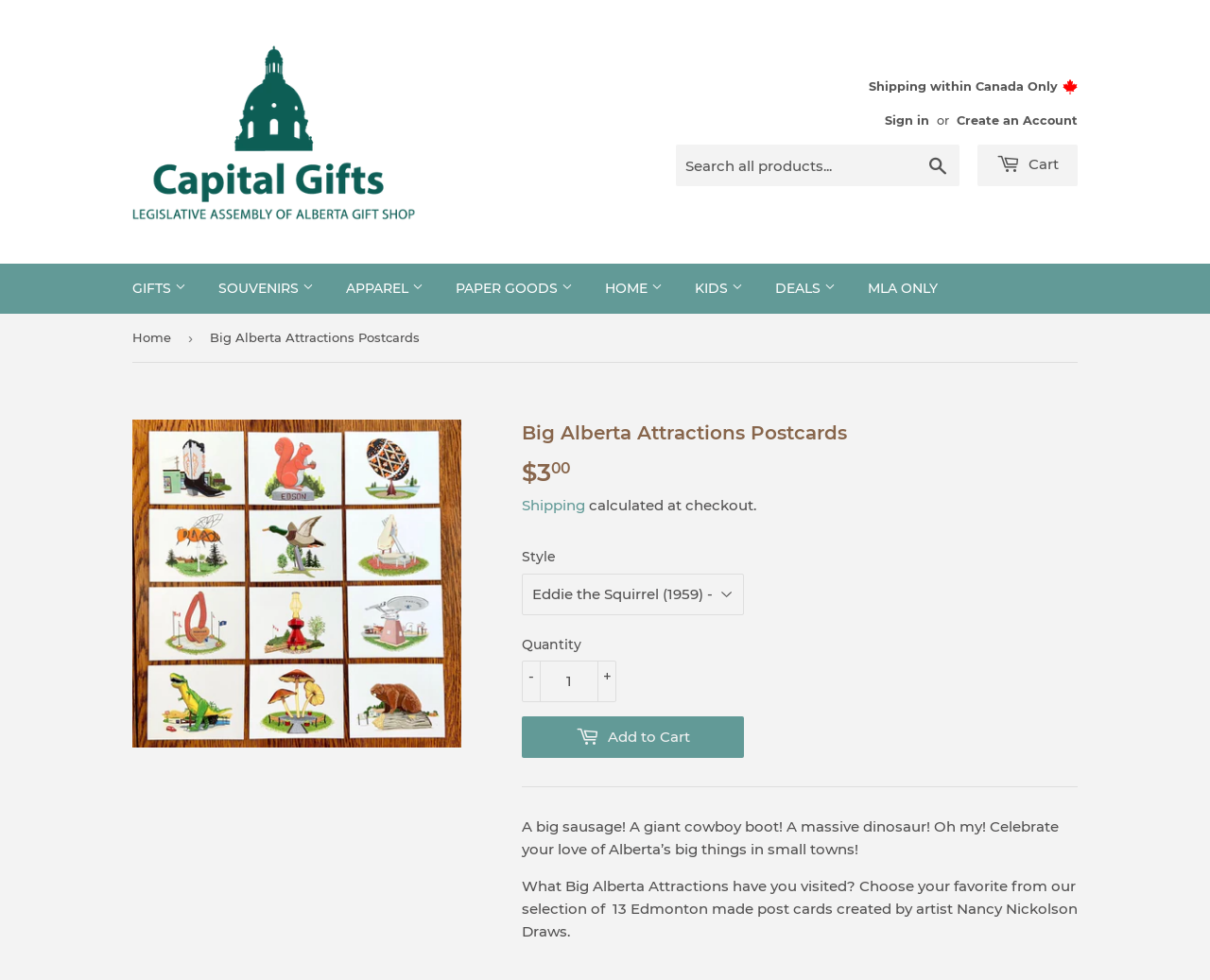Extract the bounding box coordinates of the UI element described: "Cufflinks and Tie Bars". Provide the coordinates in the format [left, top, right, bottom] with values ranging from 0 to 1.

[0.098, 0.403, 0.28, 0.444]